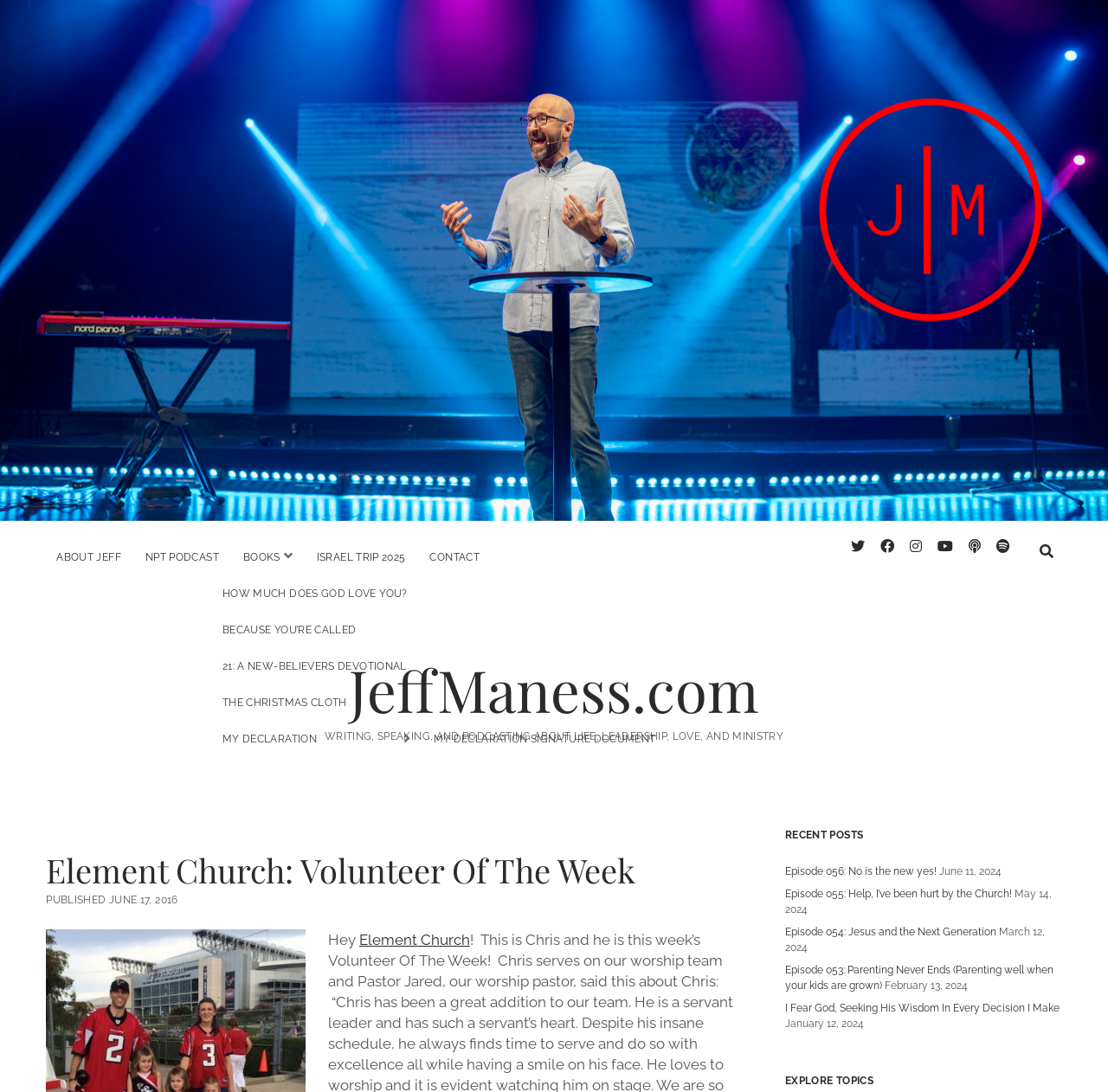What is the name of the church?
Give a one-word or short-phrase answer derived from the screenshot.

Element Church